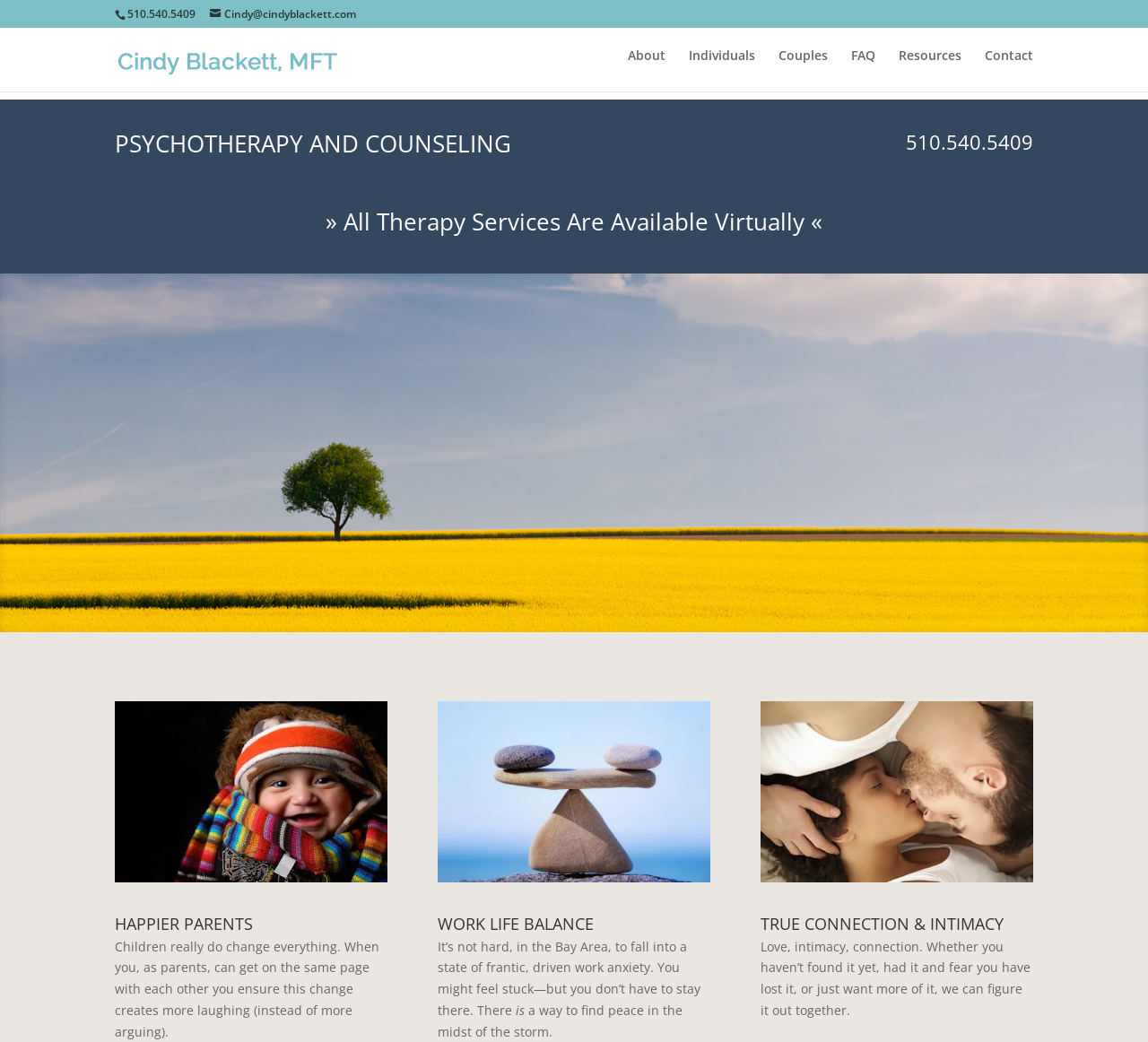Determine the bounding box coordinates in the format (top-left x, top-left y, bottom-right x, bottom-right y). Ensure all values are floating point numbers between 0 and 1. Identify the bounding box of the UI element described by: name="s" placeholder="Search …" title="Search for:"

[0.157, 0.026, 0.877, 0.028]